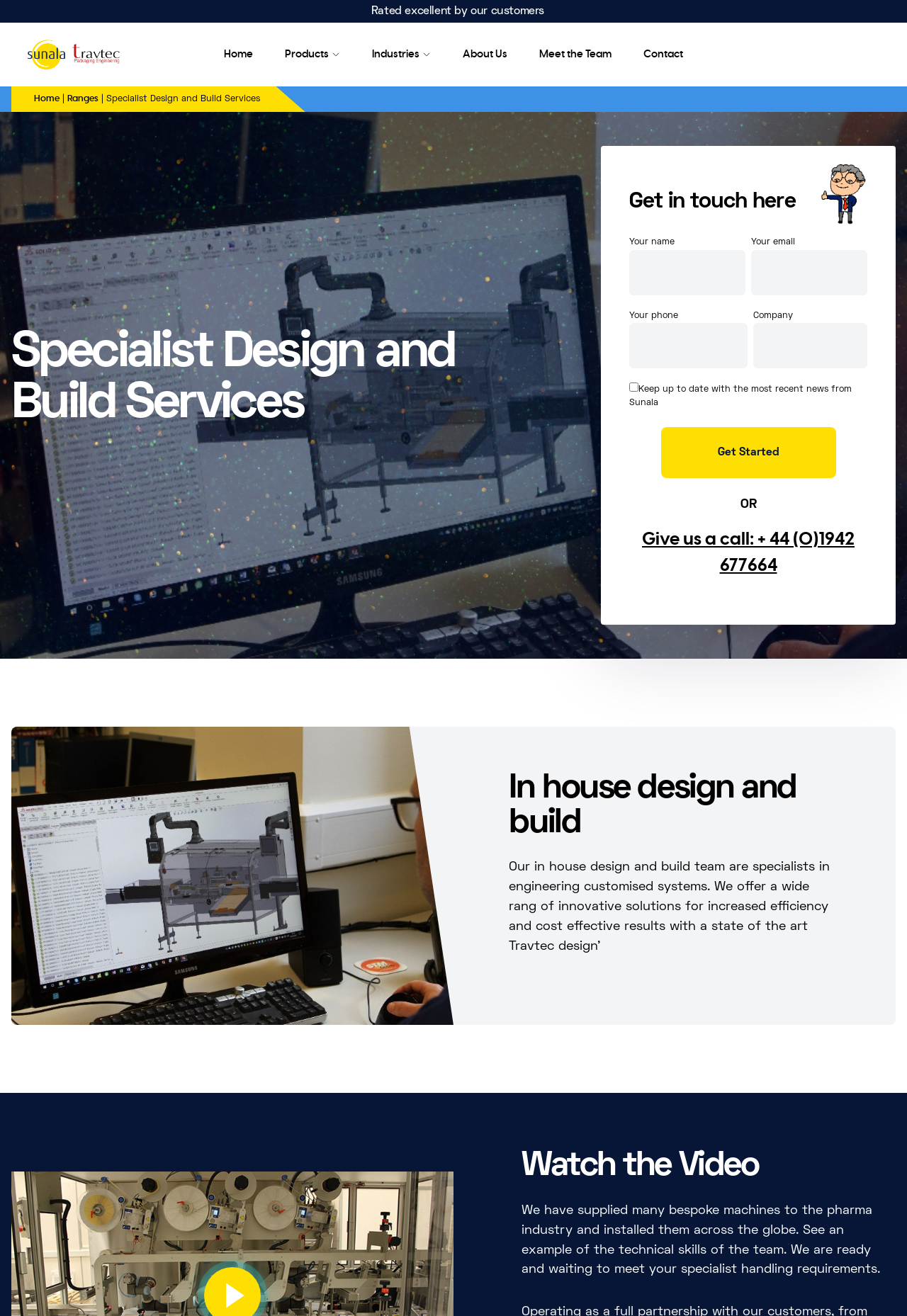Provide the bounding box coordinates of the section that needs to be clicked to accomplish the following instruction: "Read more about cookies policy."

None